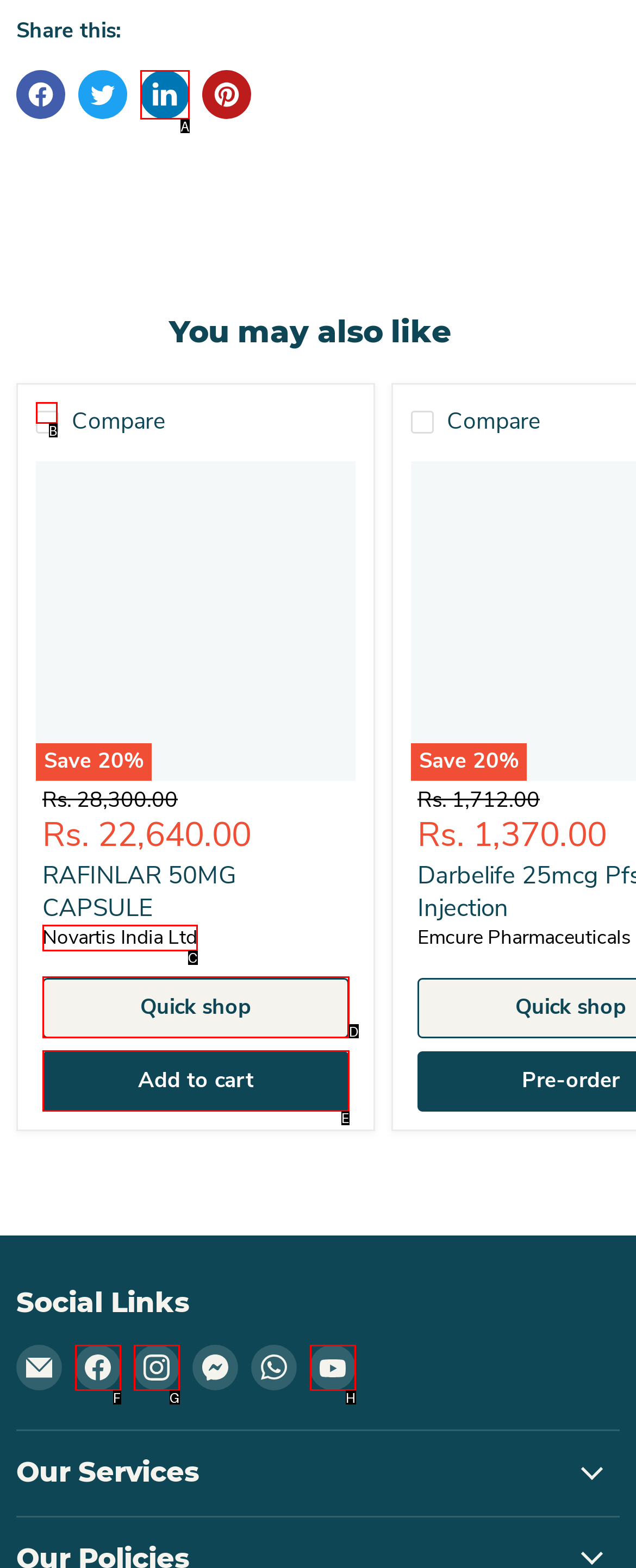Decide which HTML element to click to complete the task: Quick shop Provide the letter of the appropriate option.

D